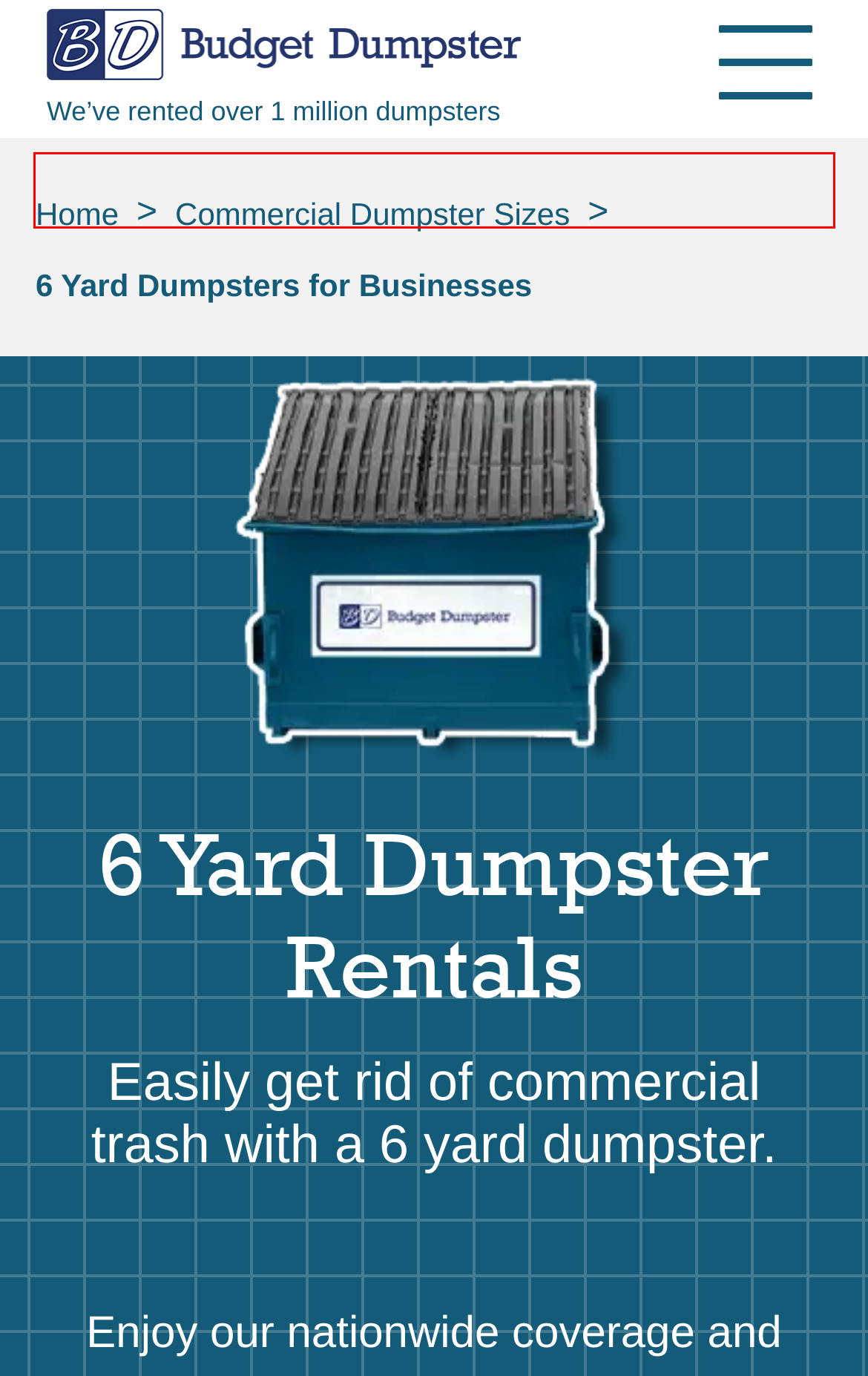Look at the screenshot of a webpage where a red rectangle bounding box is present. Choose the webpage description that best describes the new webpage after clicking the element inside the red bounding box. Here are the candidates:
A. What Can You Put in a Dumpster? | Budget Dumpster
B. Residential Dumpster Rental | Budget Dumpster
C. Contact Us | Budget Dumpster
D. Become a Hauling Partner | Budget Dumpster
E. How to Get a Dumpster Permit | Budget Dumpster
F. Ongoing Commercial Dumpster Rentals | Budget Dumpster
G. Answering Your Dumpster Rental Questions | Budget Dumpster
H. Request a Dumpster Donation | Budget Dumpster

E